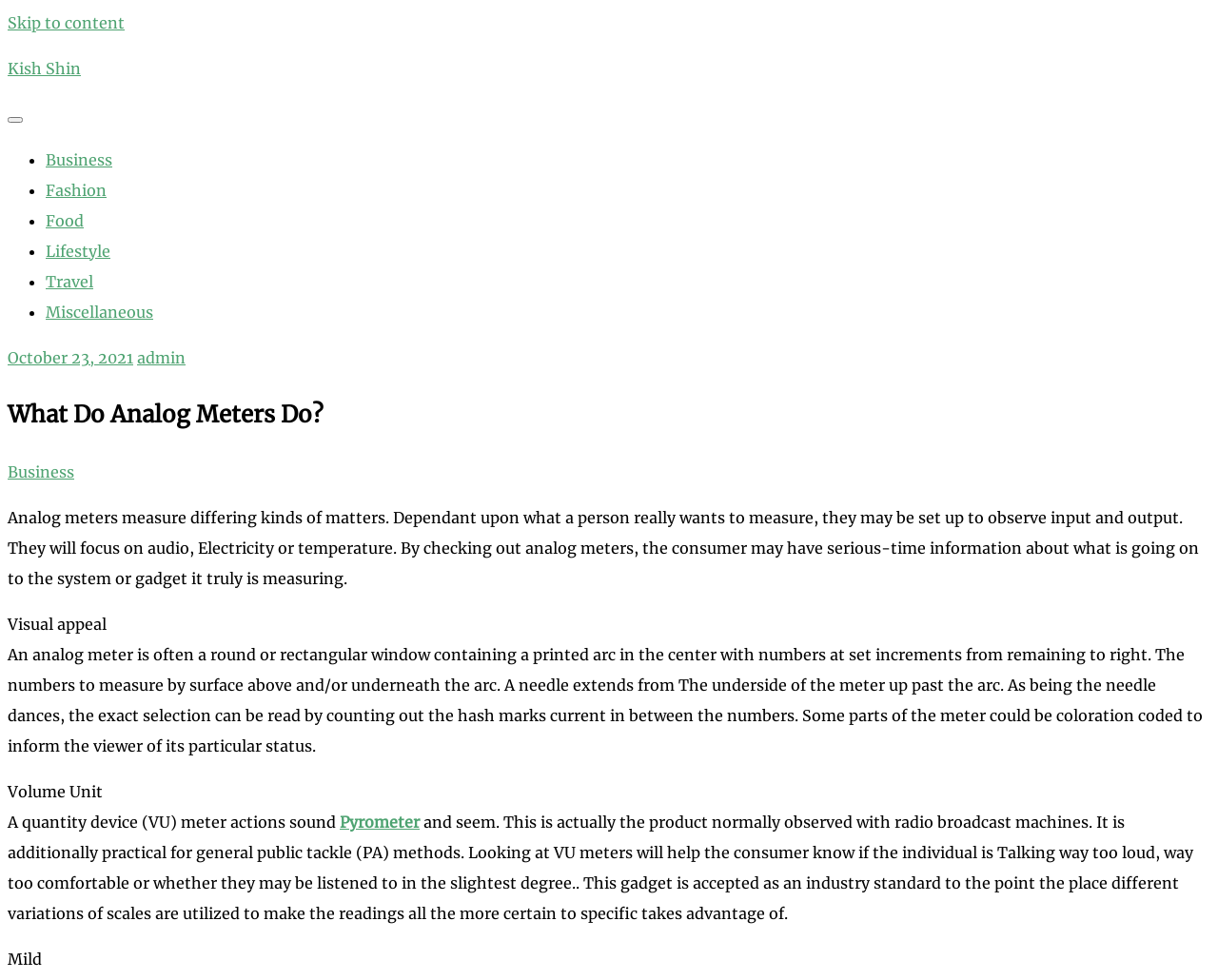Please locate the bounding box coordinates of the element's region that needs to be clicked to follow the instruction: "Go to the 'BUSINESS' category". The bounding box coordinates should be provided as four float numbers between 0 and 1, i.e., [left, top, right, bottom].

[0.031, 0.106, 0.142, 0.17]